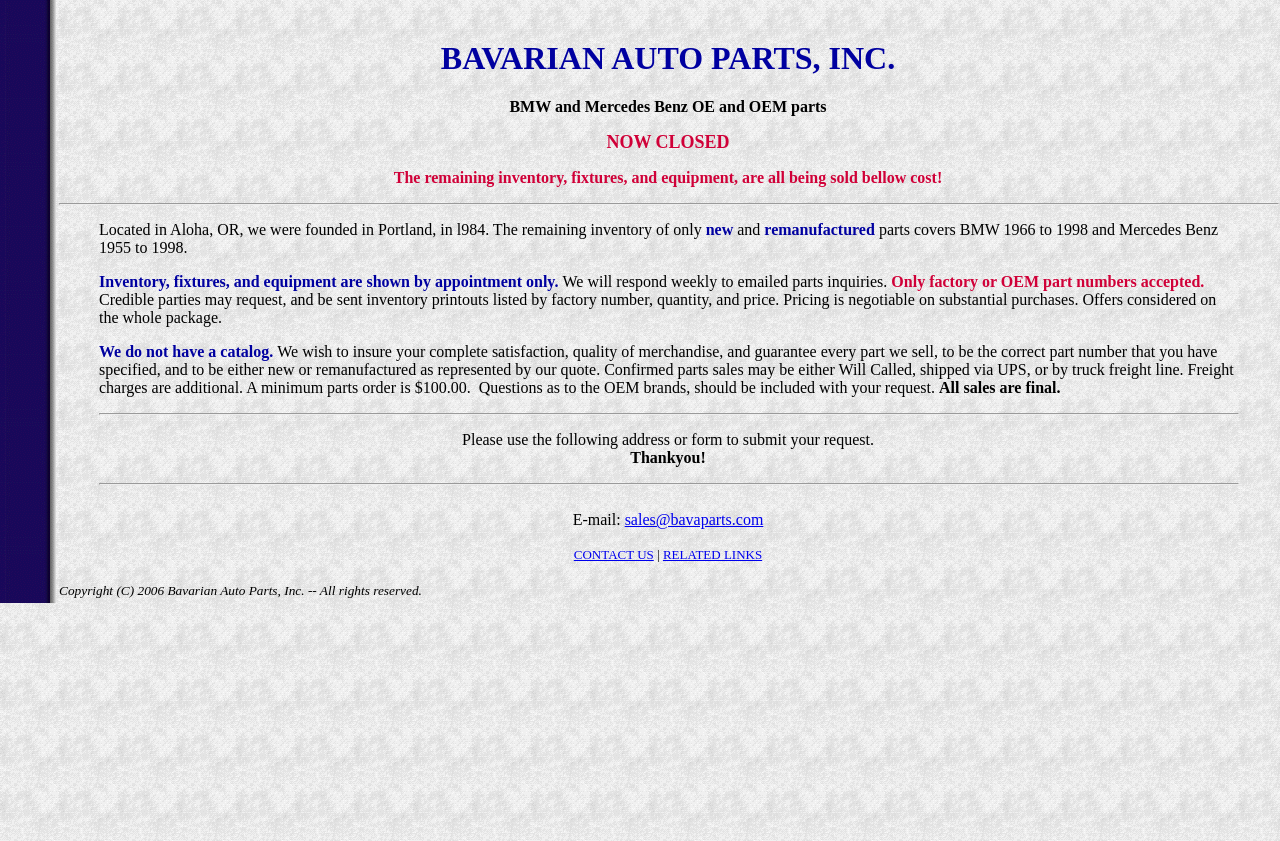Refer to the image and offer a detailed explanation in response to the question: What is the policy on returns or exchanges?

Based on the webpage content, specifically the blockquote text 'All sales are final.', it is clear that Bavarian Auto Parts Inc. has a policy of all sales being final, meaning no returns or exchanges are allowed.